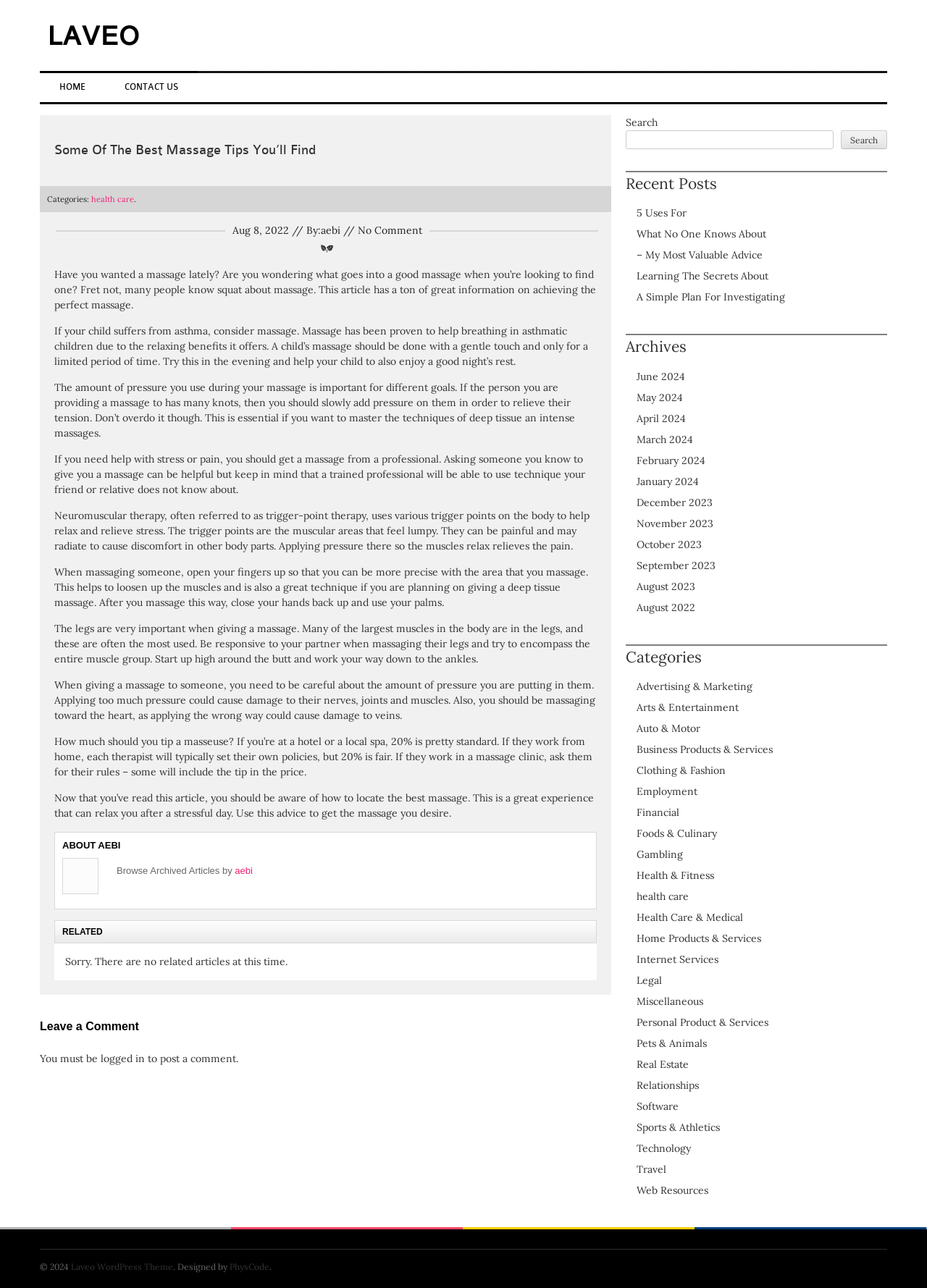Please determine the bounding box coordinates for the element with the description: "alt="Caqnqunyi"".

[0.043, 0.011, 0.158, 0.044]